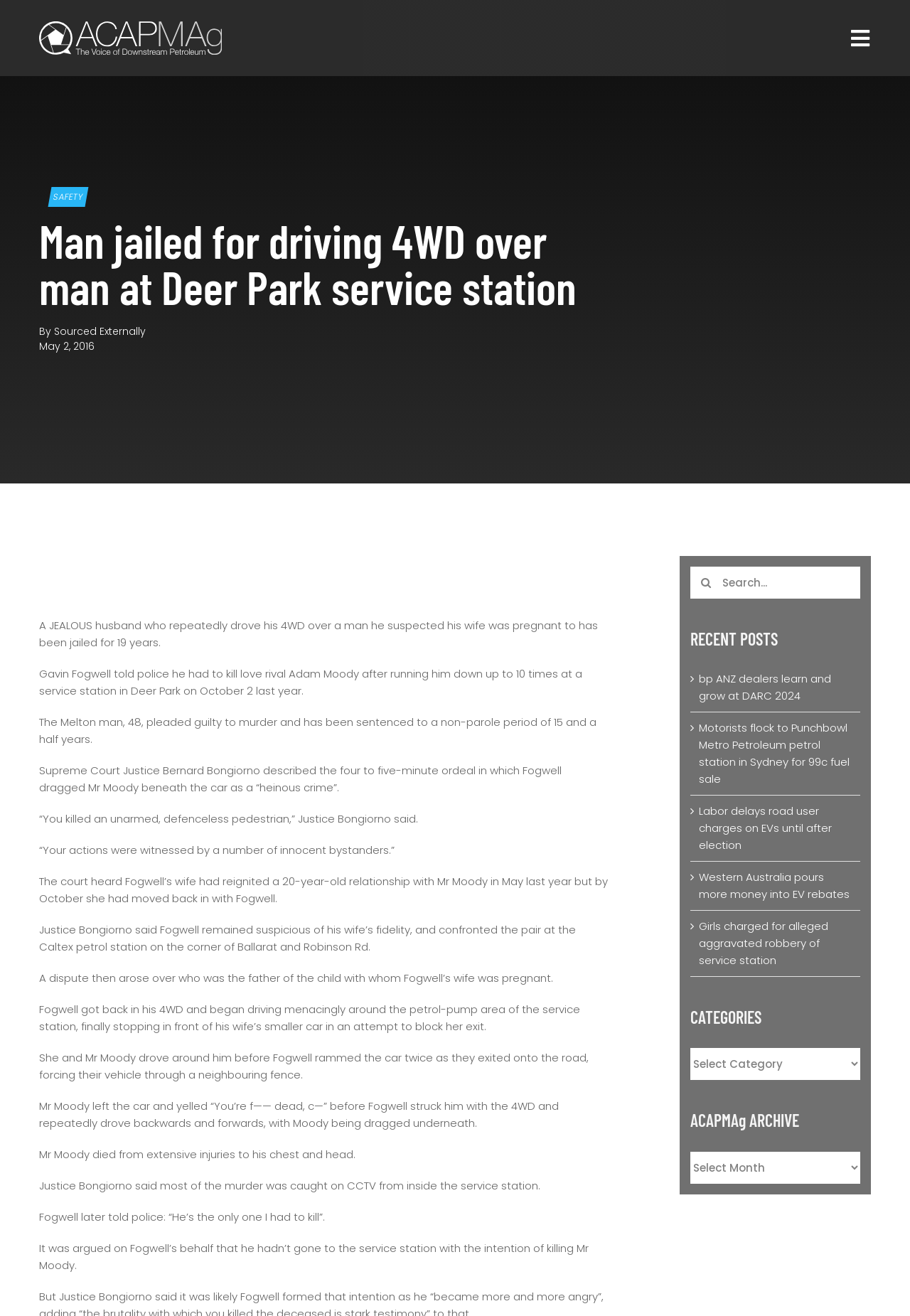Given the webpage screenshot, identify the bounding box of the UI element that matches this description: "VISIT ACAPMA.COM.AU".

[0.0, 0.169, 1.0, 0.199]